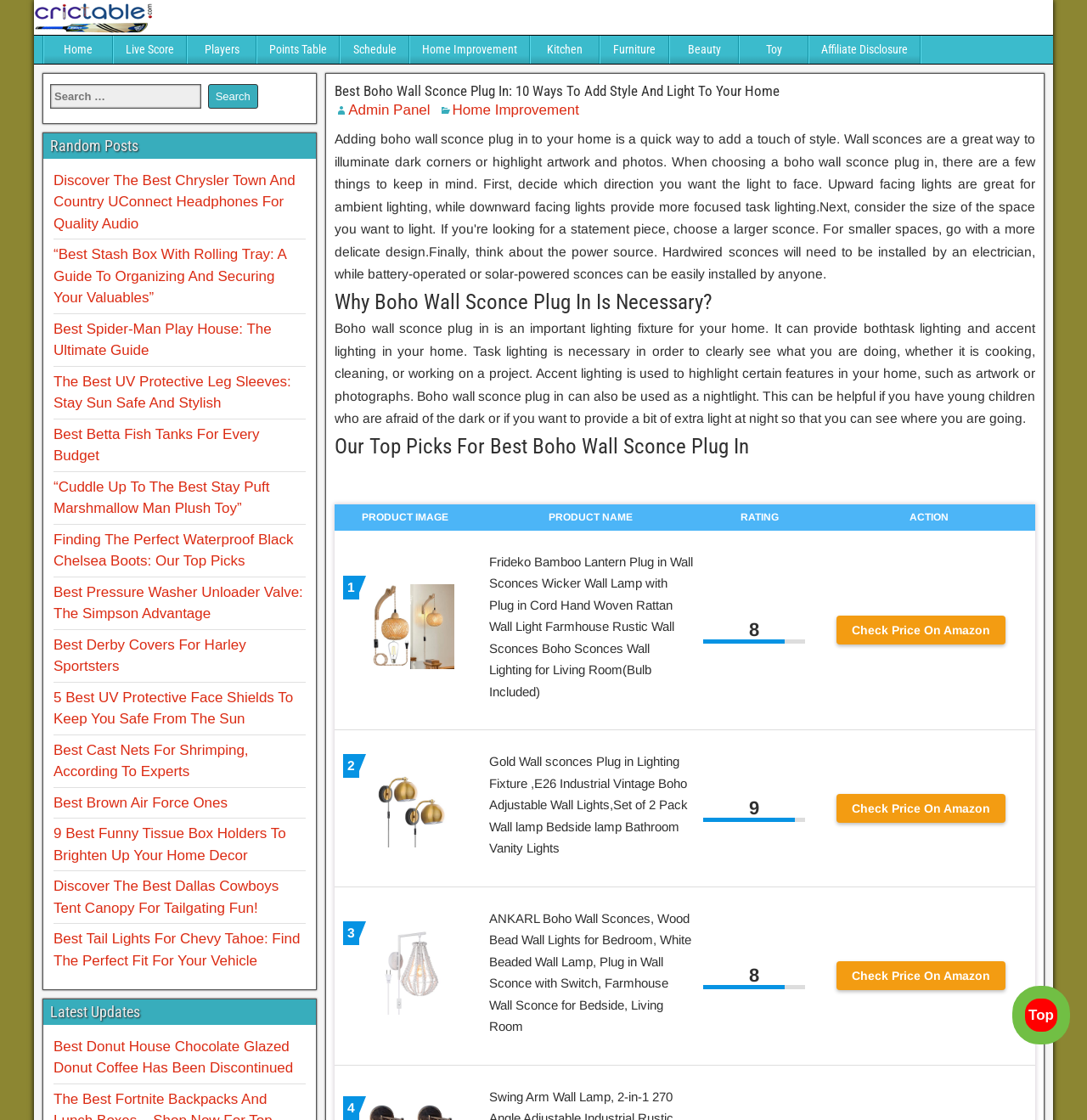Specify the bounding box coordinates of the area to click in order to follow the given instruction: "Search for something."

[0.046, 0.072, 0.285, 0.104]